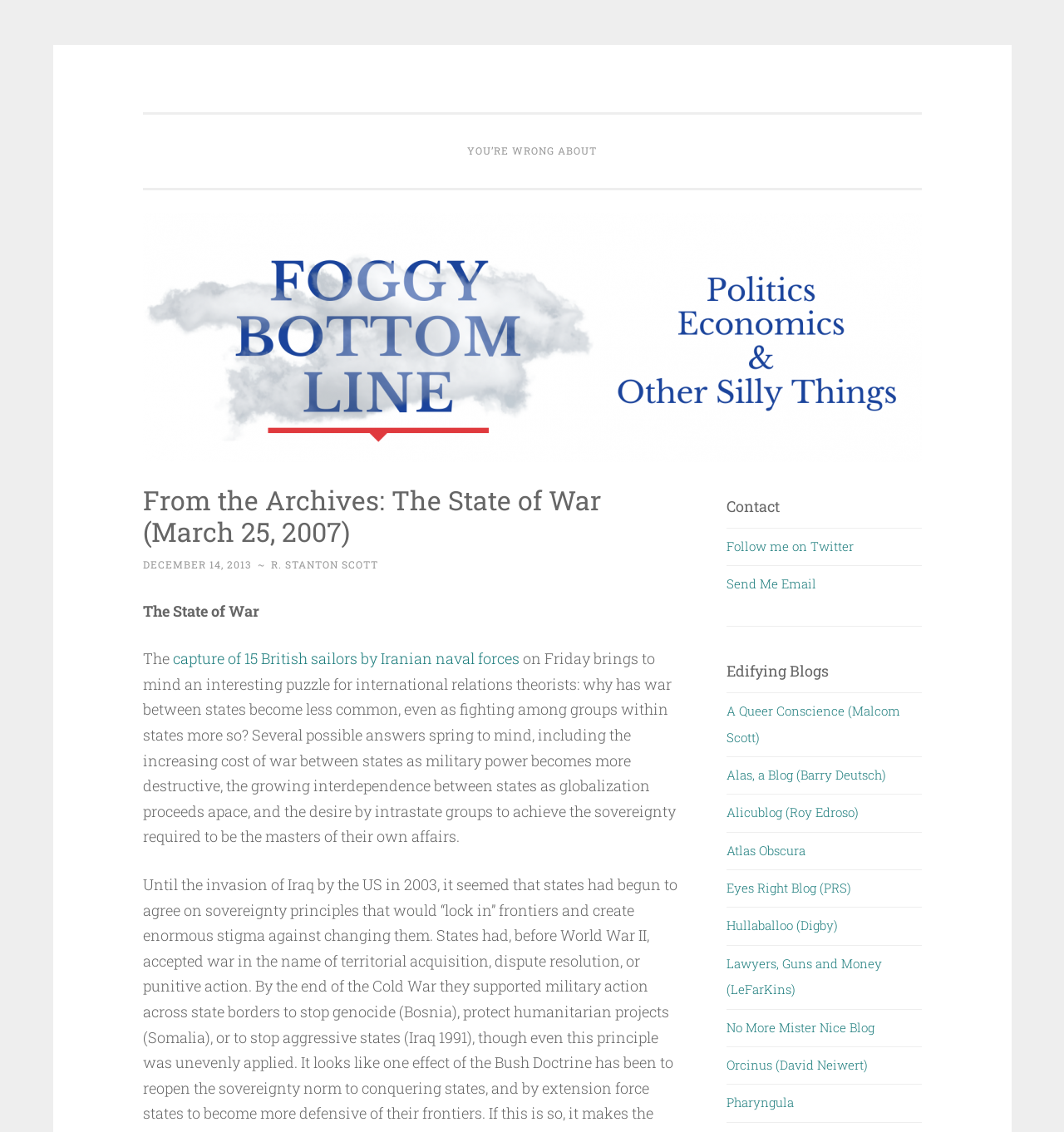Can you determine the bounding box coordinates of the area that needs to be clicked to fulfill the following instruction: "Explore the 'Edifying Blogs' section"?

[0.683, 0.583, 0.866, 0.601]